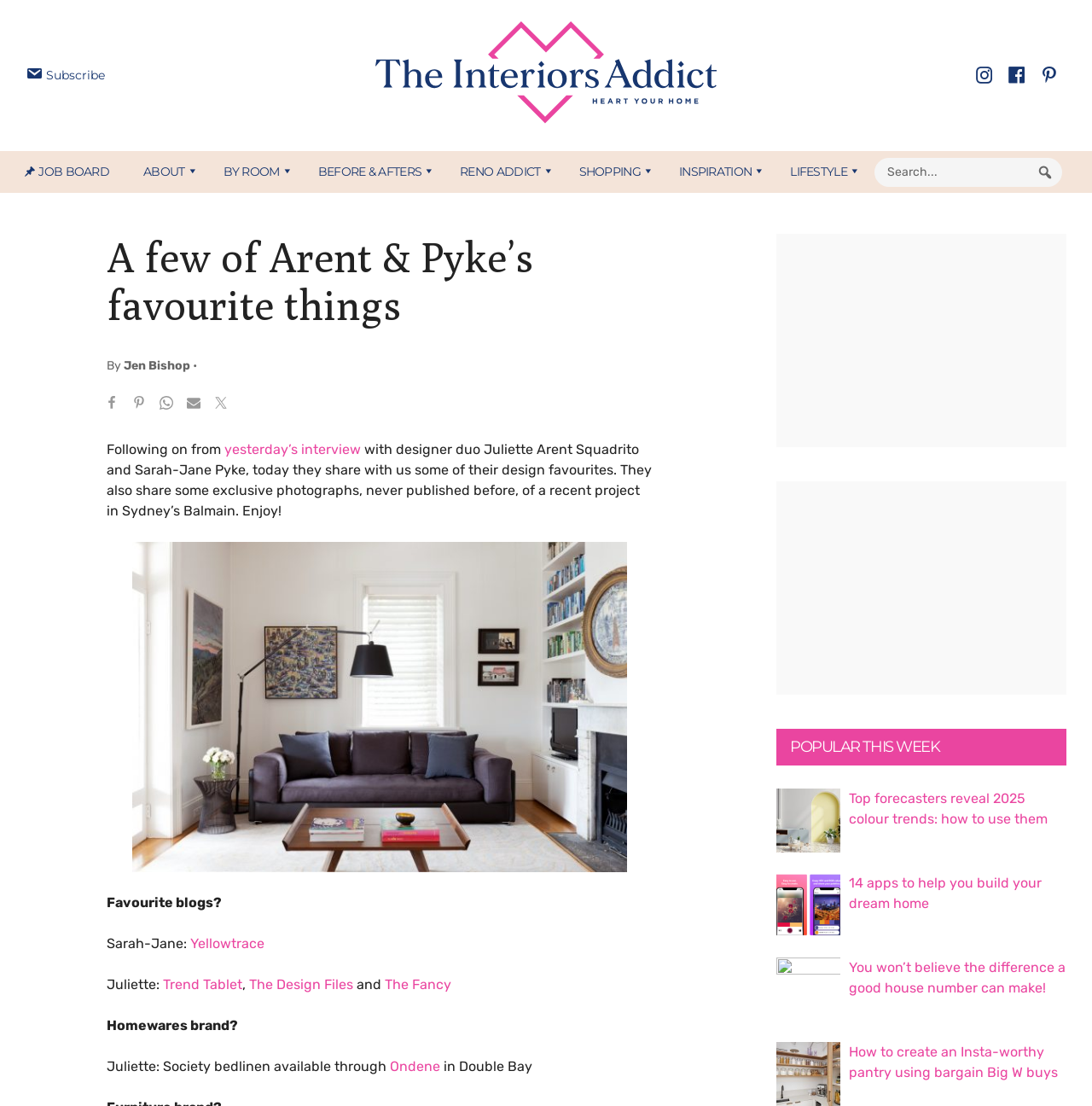Please identify the bounding box coordinates of the element I should click to complete this instruction: 'Read the interview with designer duo Juliette Arent Squadrito and Sarah-Jane Pyke'. The coordinates should be given as four float numbers between 0 and 1, like this: [left, top, right, bottom].

[0.205, 0.399, 0.33, 0.413]